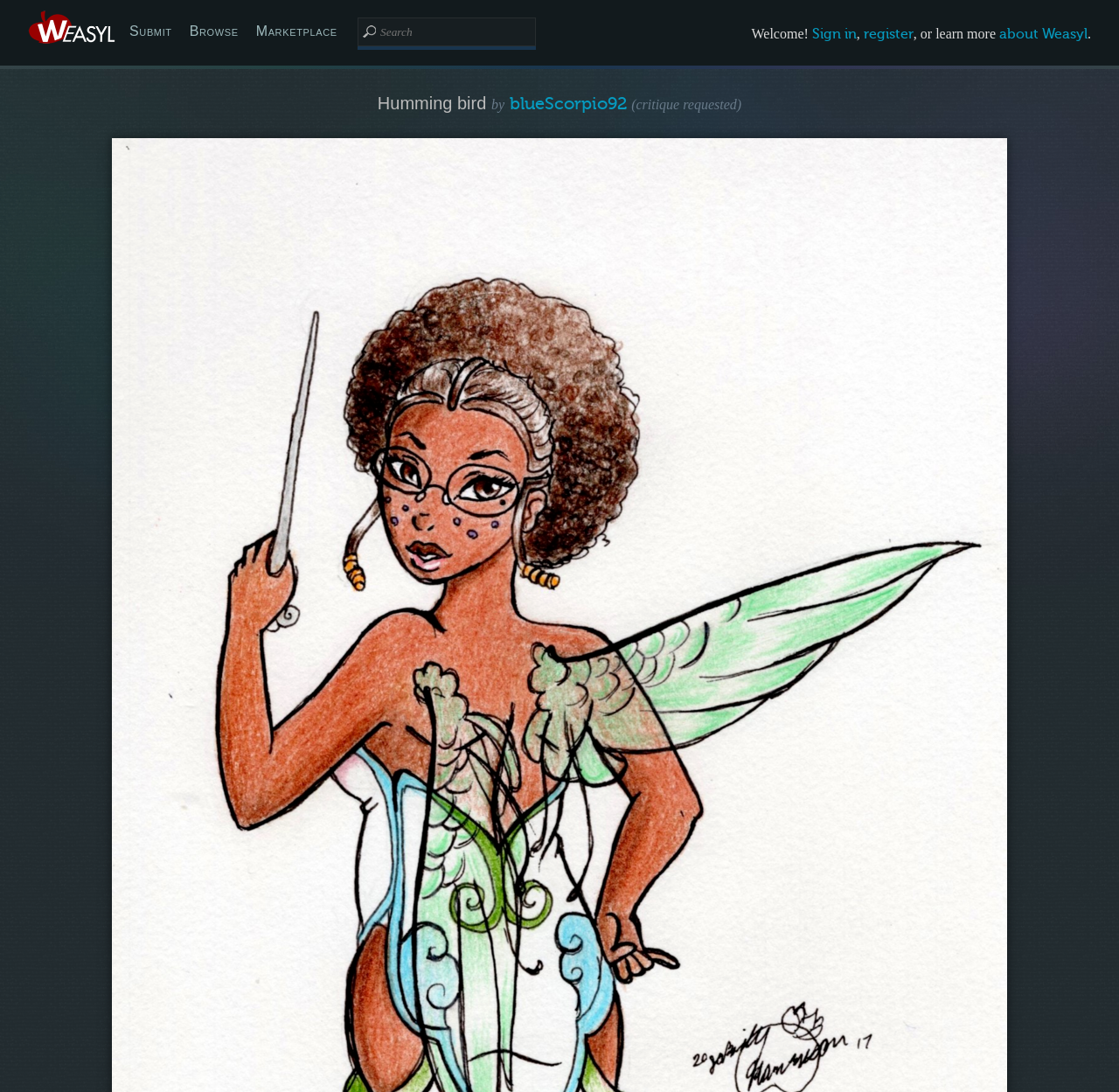Refer to the image and provide an in-depth answer to the question:
How many links are available in the top navigation menu?

I counted the number of link elements in the top navigation menu and found that there are three links: 'Submit', 'Browse', and 'Marketplace'.